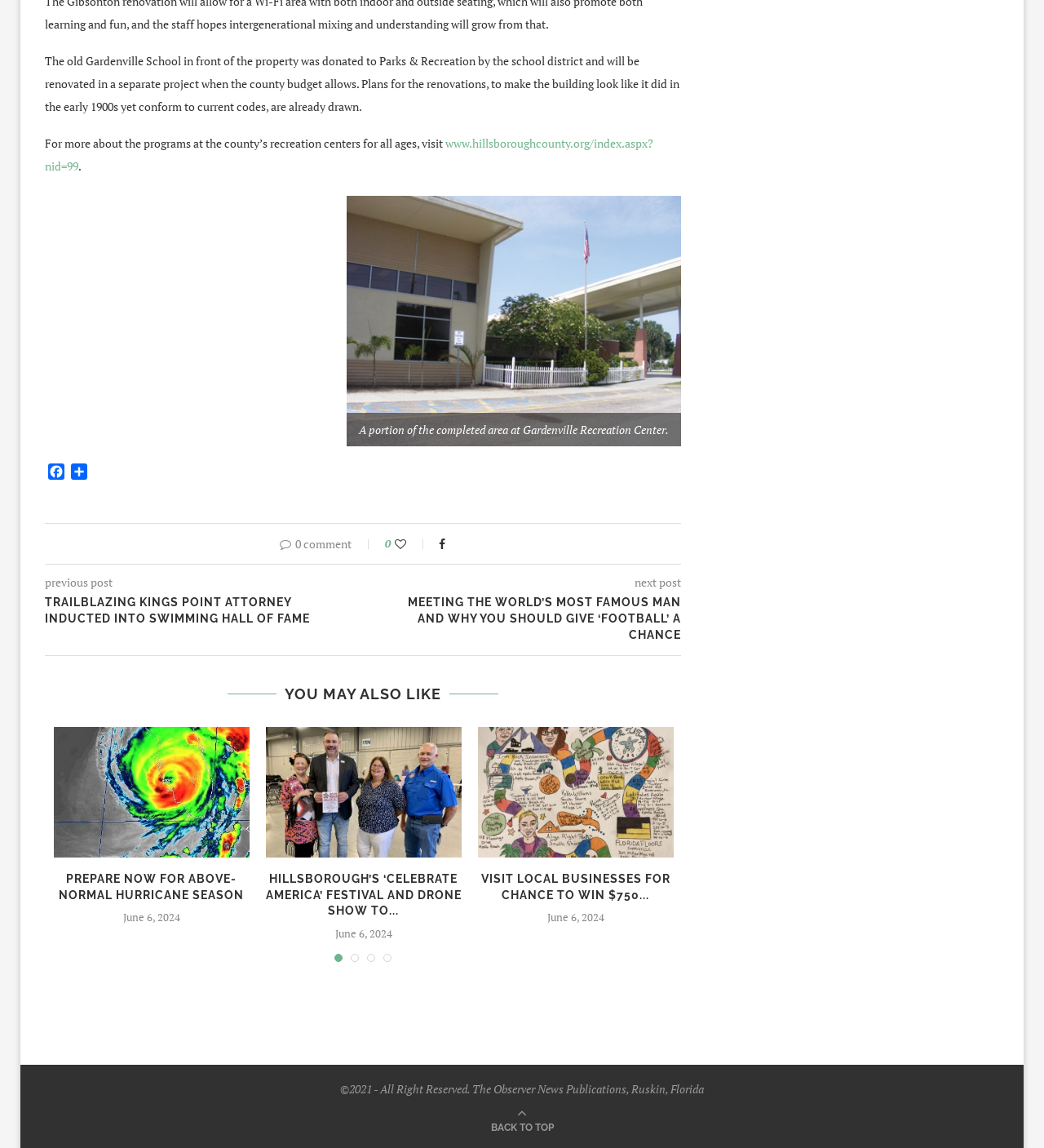Determine the bounding box coordinates of the clickable area required to perform the following instruction: "View the previous post". The coordinates should be represented as four float numbers between 0 and 1: [left, top, right, bottom].

[0.043, 0.501, 0.108, 0.514]